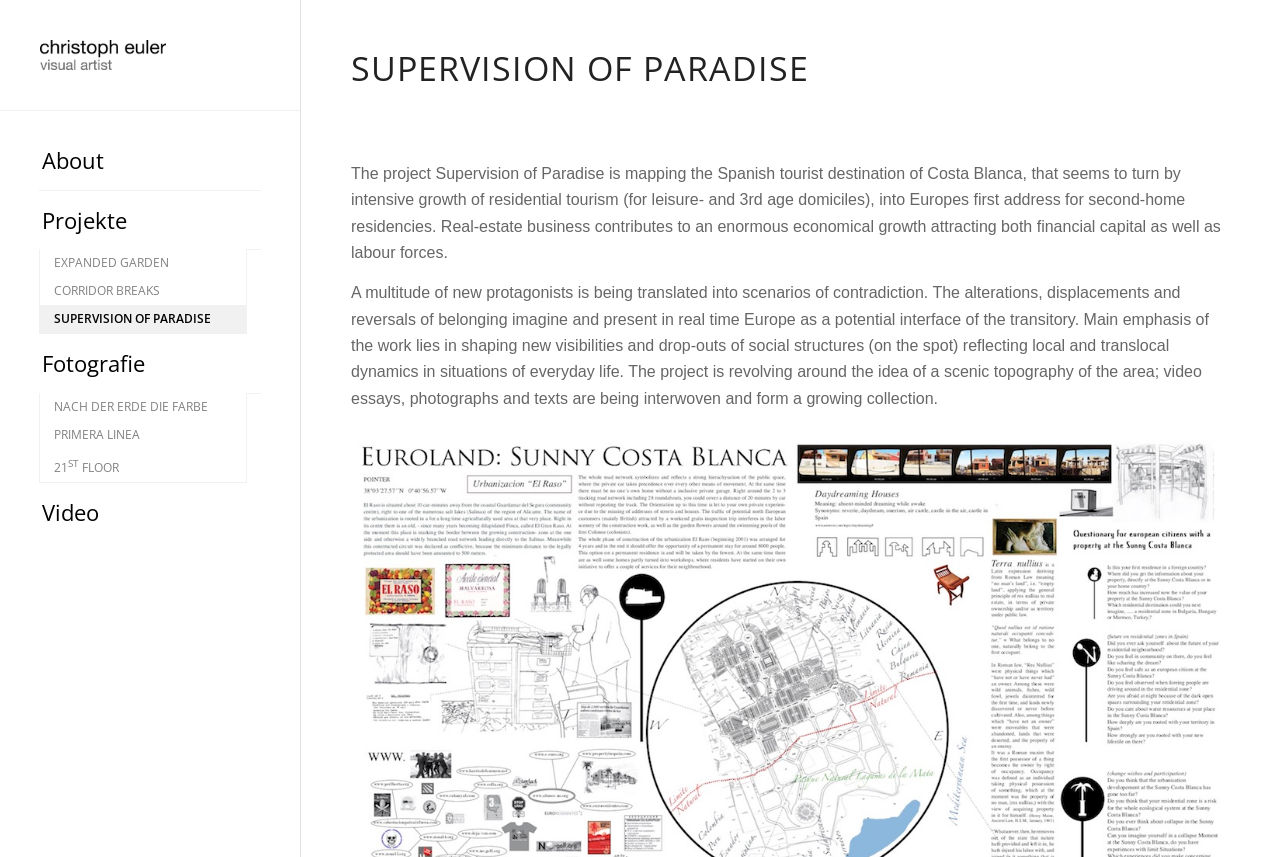How many menu items are there?
Give a single word or phrase as your answer by examining the image.

5